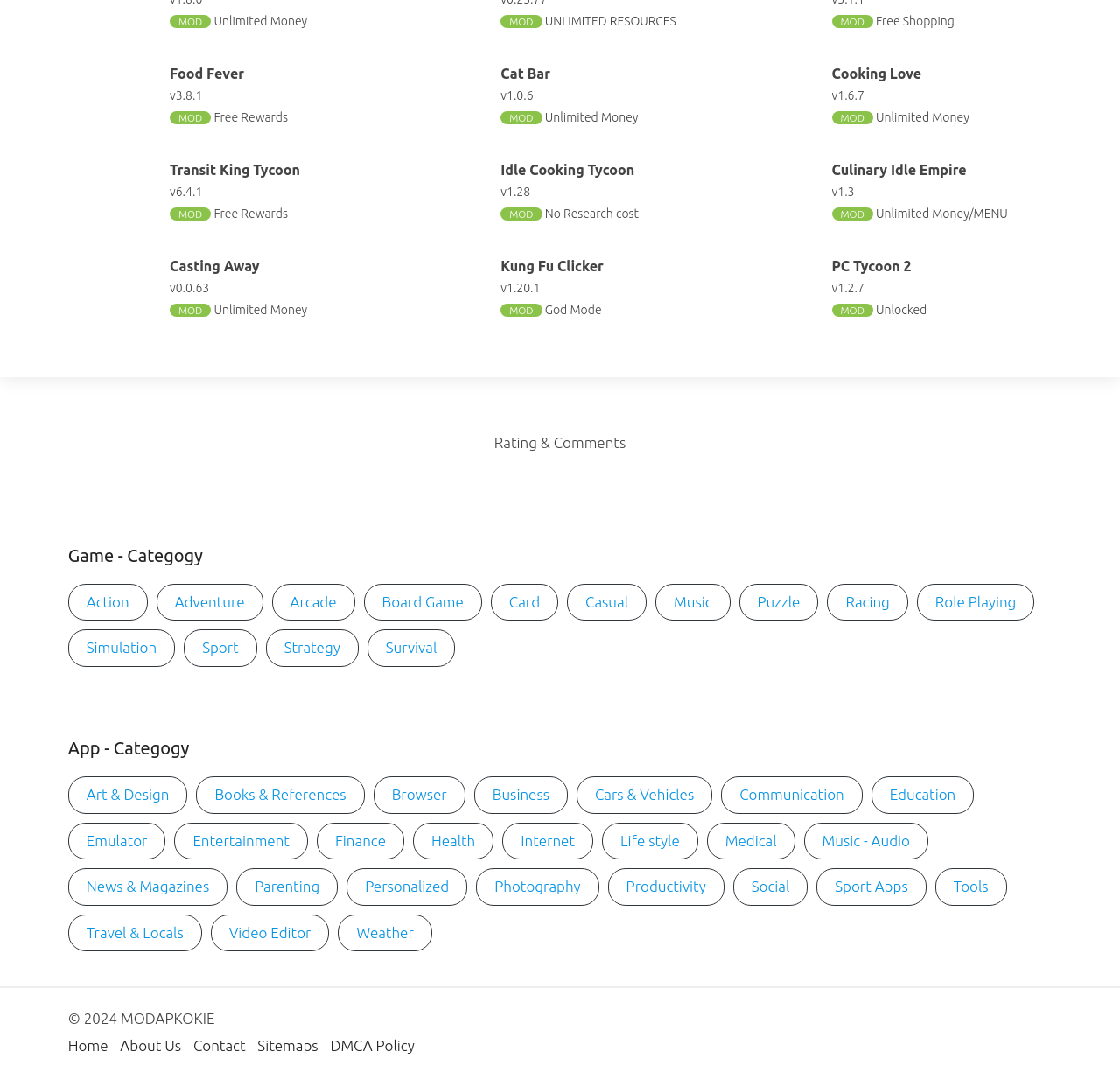Locate the bounding box coordinates of the item that should be clicked to fulfill the instruction: "Select Action game category".

[0.061, 0.544, 0.132, 0.579]